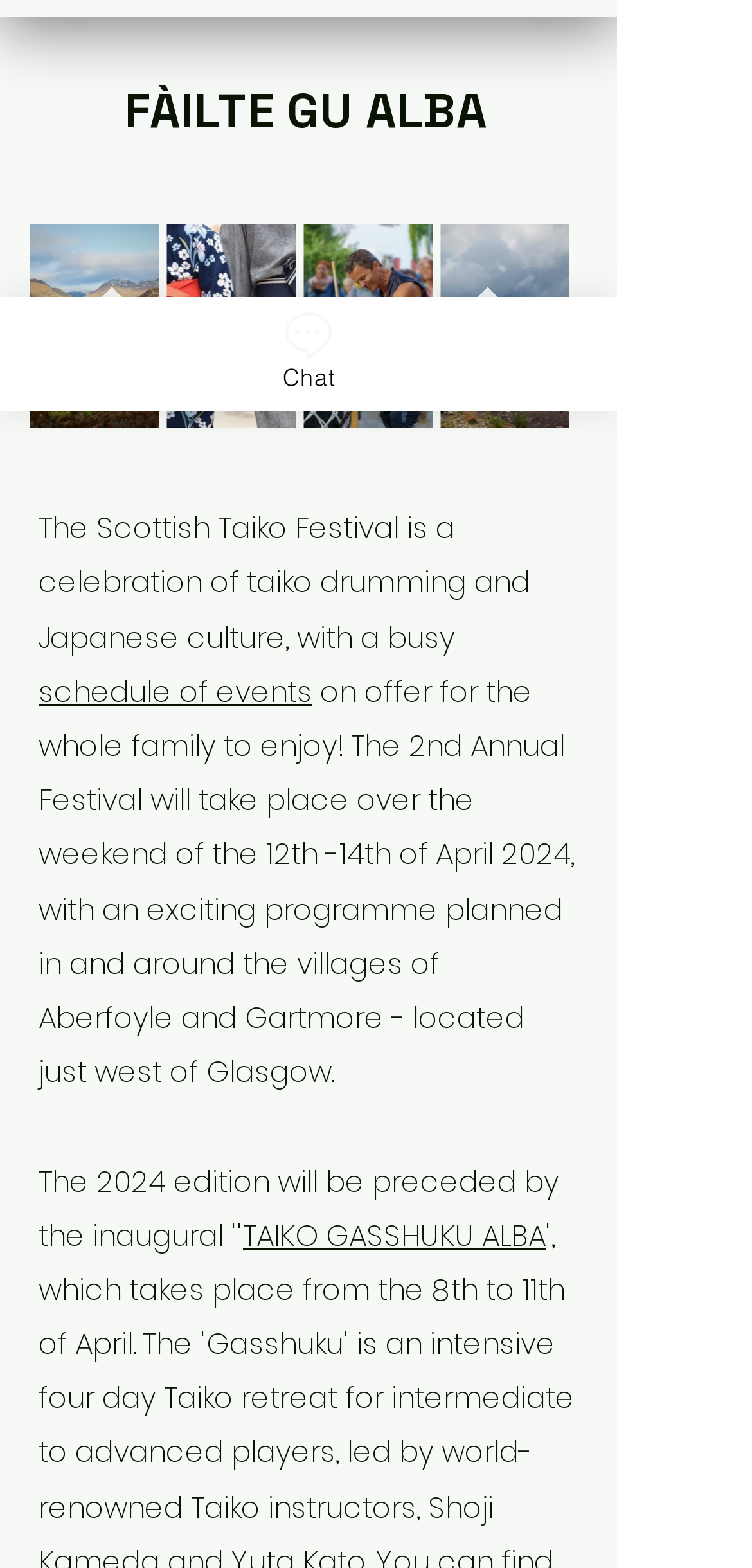Find the bounding box coordinates for the HTML element specified by: "aria-label="Next Item"".

[0.635, 0.184, 0.699, 0.231]